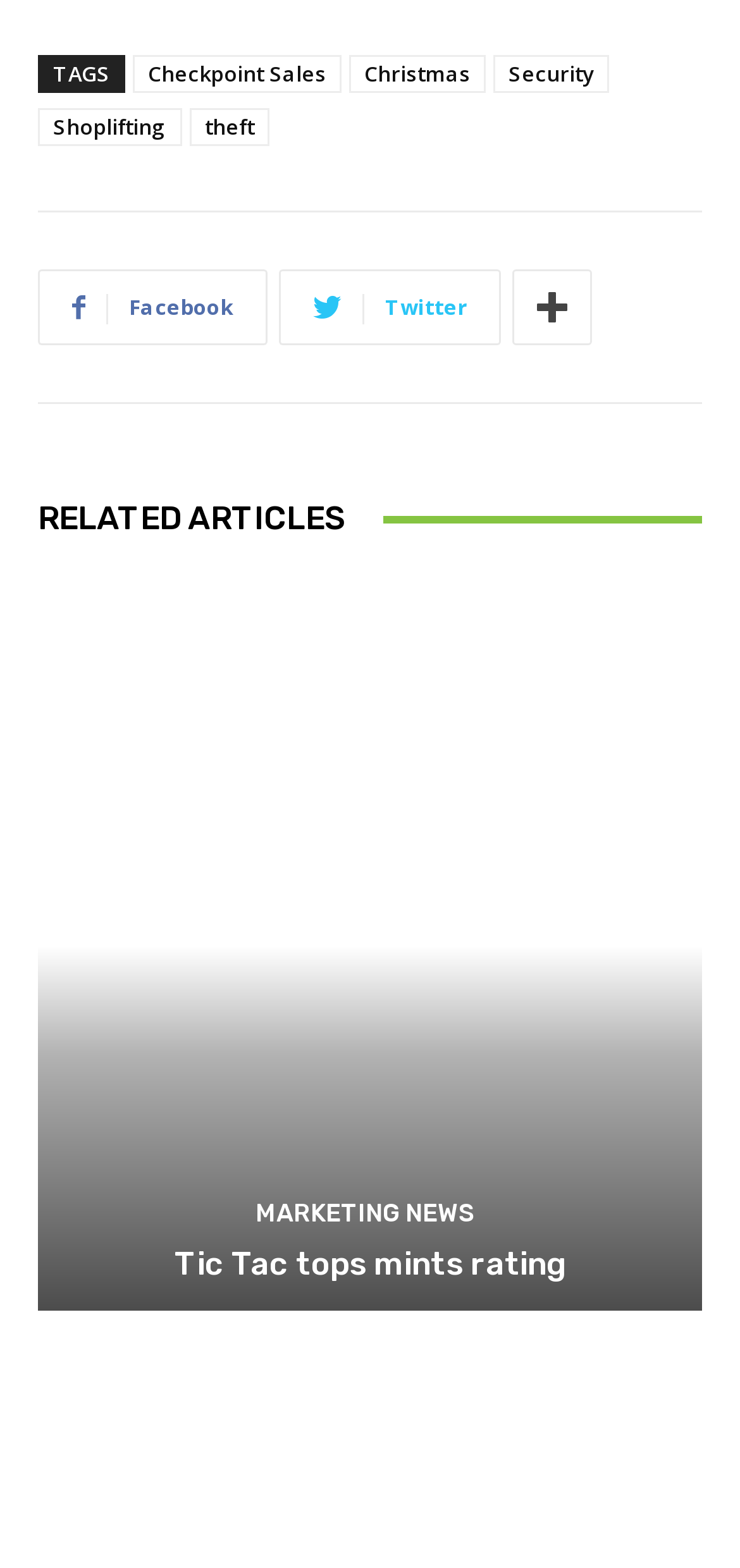Review the image closely and give a comprehensive answer to the question: How many links are there under 'RELATED ARTICLES'?

I looked at the section 'RELATED ARTICLES' and counted the number of links underneath it. There are two links: 'Tic Tac tops mints rating' and another one.